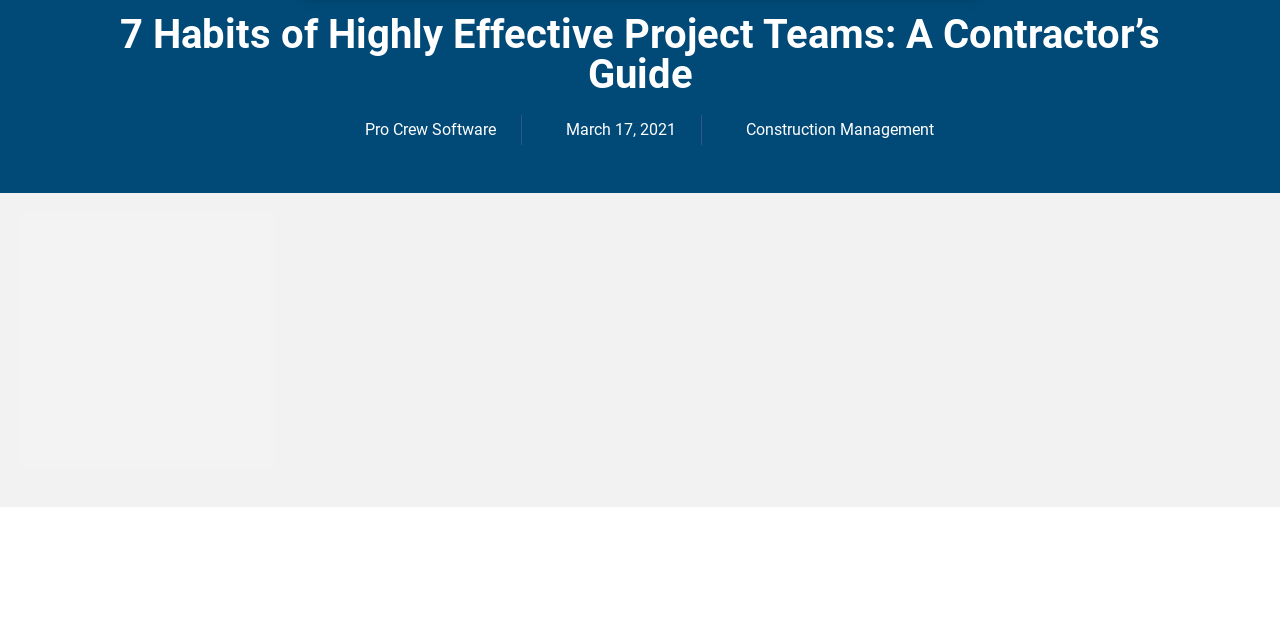Identify the bounding box coordinates for the UI element described by the following text: "News". Provide the coordinates as four float numbers between 0 and 1, in the format [left, top, right, bottom].

None